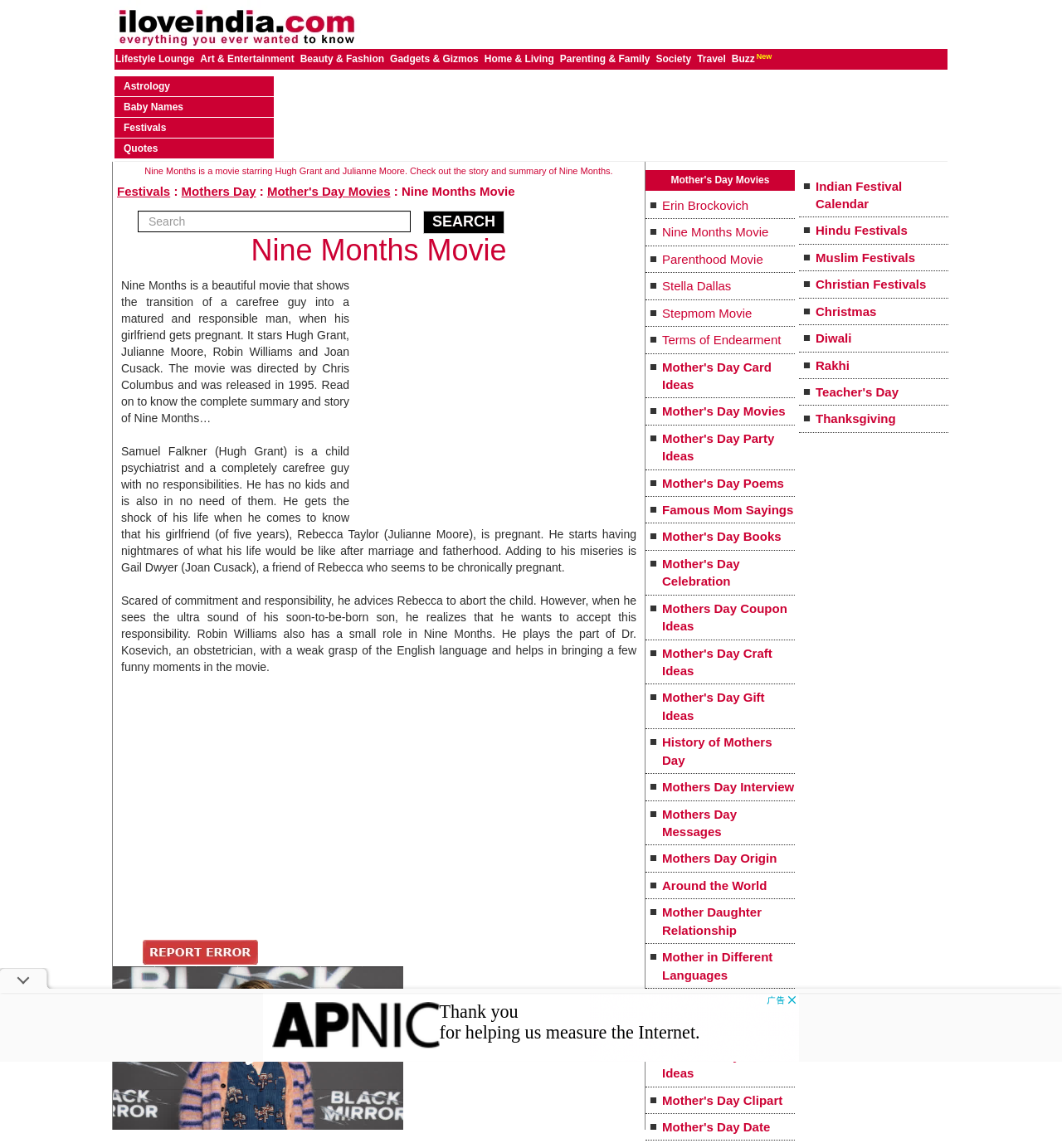What is the name of Rebecca's friend who seems to be chronically pregnant?
Analyze the image and provide a thorough answer to the question.

The answer can be found in the static text 'Adding to his miseries is Gail Dwyer (Joan Cusack), a friend of Rebecca who seems to be chronically pregnant.' at coordinates [0.114, 0.387, 0.599, 0.5].